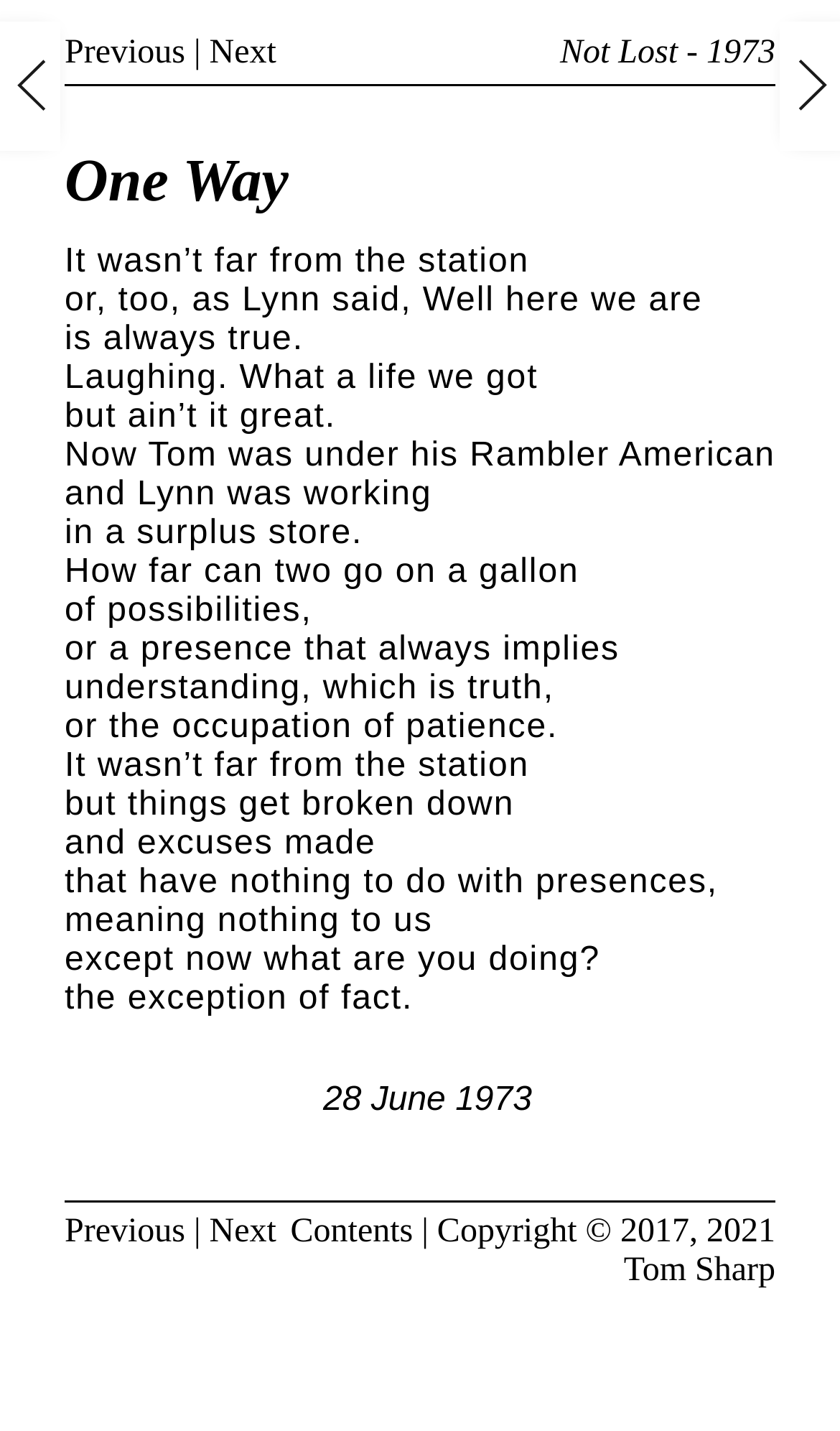Highlight the bounding box coordinates of the element that should be clicked to carry out the following instruction: "read the poem 'Not Lost - 1973'". The coordinates must be given as four float numbers ranging from 0 to 1, i.e., [left, top, right, bottom].

[0.667, 0.024, 0.923, 0.05]